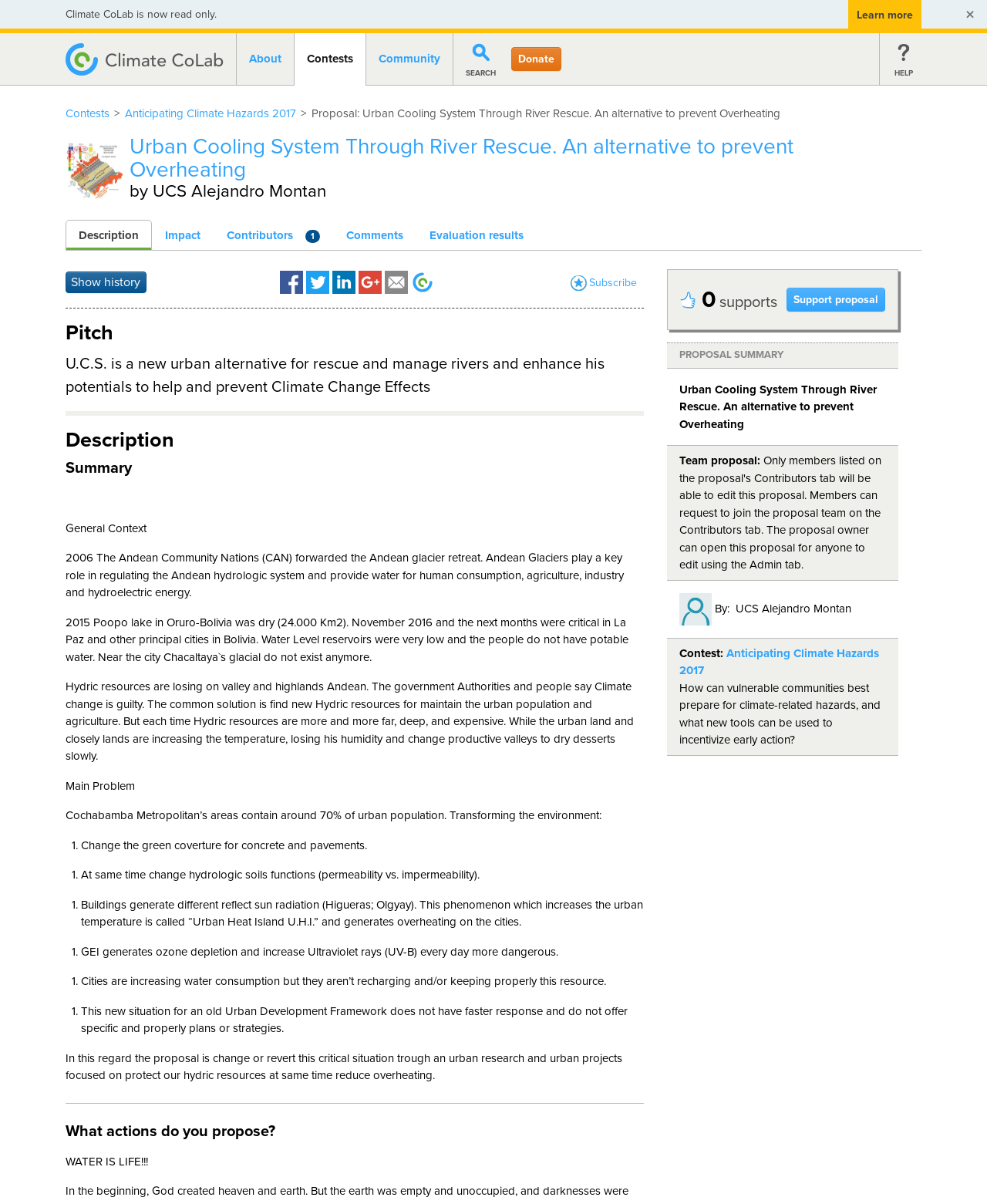Please provide the bounding box coordinates in the format (top-left x, top-left y, bottom-right x, bottom-right y). Remember, all values are floating point numbers between 0 and 1. What is the bounding box coordinate of the region described as: parent_node: Share via:

[0.336, 0.225, 0.36, 0.244]